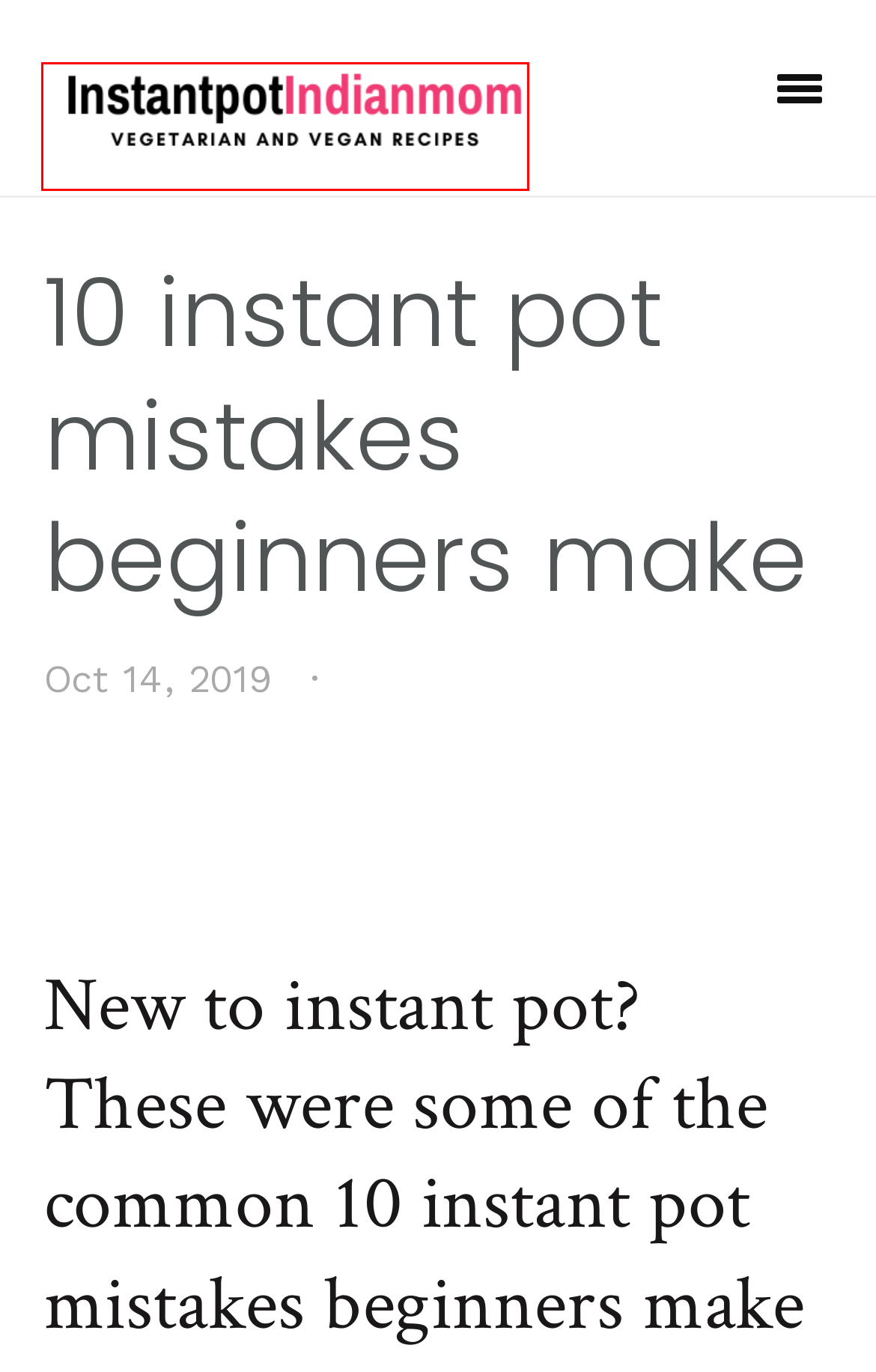Examine the screenshot of the webpage, which has a red bounding box around a UI element. Select the webpage description that best fits the new webpage after the element inside the red bounding box is clicked. Here are the choices:
A. 50 plus instant pot vegetarian recipes - Instantpotindianmom
B. Palkova in instant pot - Instantpotindianmom
C. Instant pot potatoes - Easy recipe - Instantpotindianmom
D. Instantpot badam halwa with almond flour - Instantpotindianmom
E. Instantpotindianmom - vegetarian and vegan recipes
F. How to make milk tea |Chai Latte - Instantpotindianmom
G. Instant pot kalakand |Milk Burfi - 3 ingredients - Instantpotindianmom
H. Instant pot costco almond flour burfi - Instantpotindianmom

E